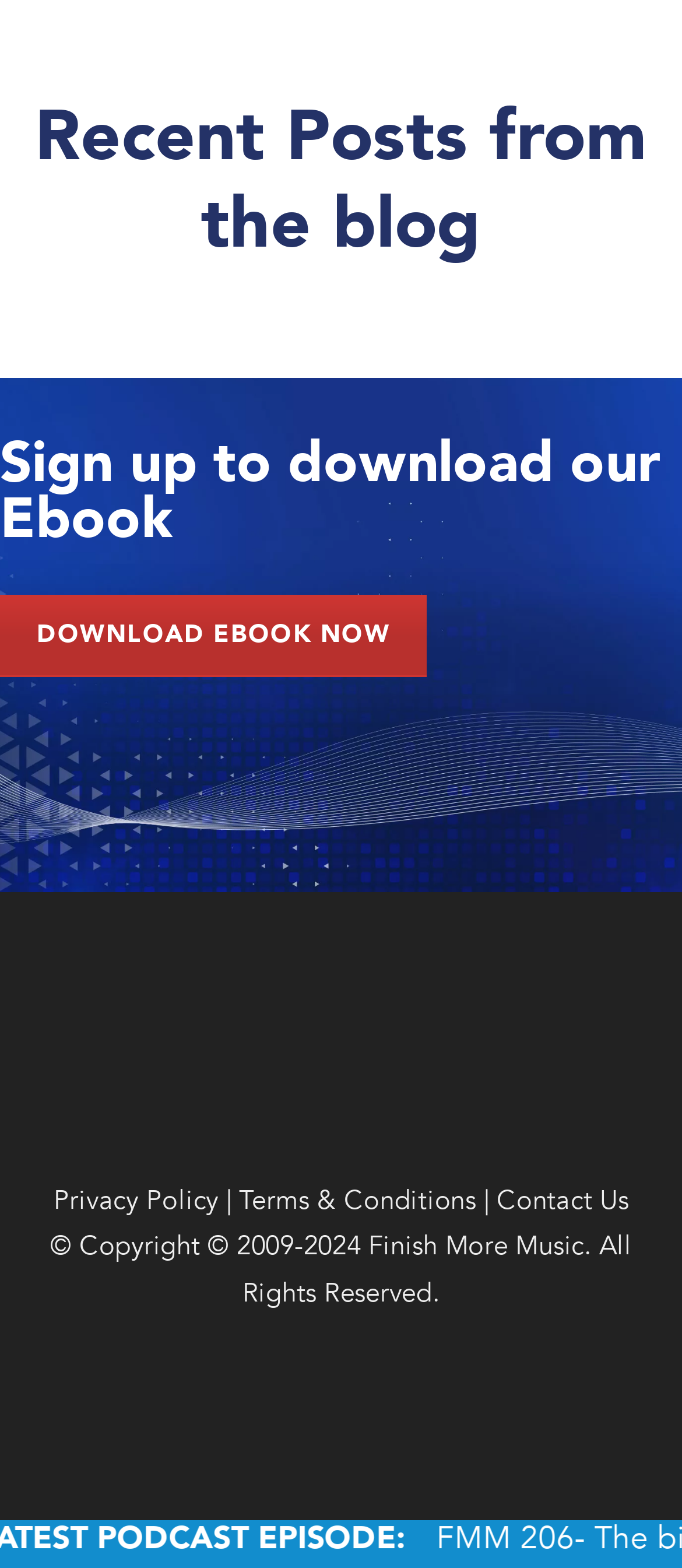How many links are there in the footer section?
Answer the question using a single word or phrase, according to the image.

4